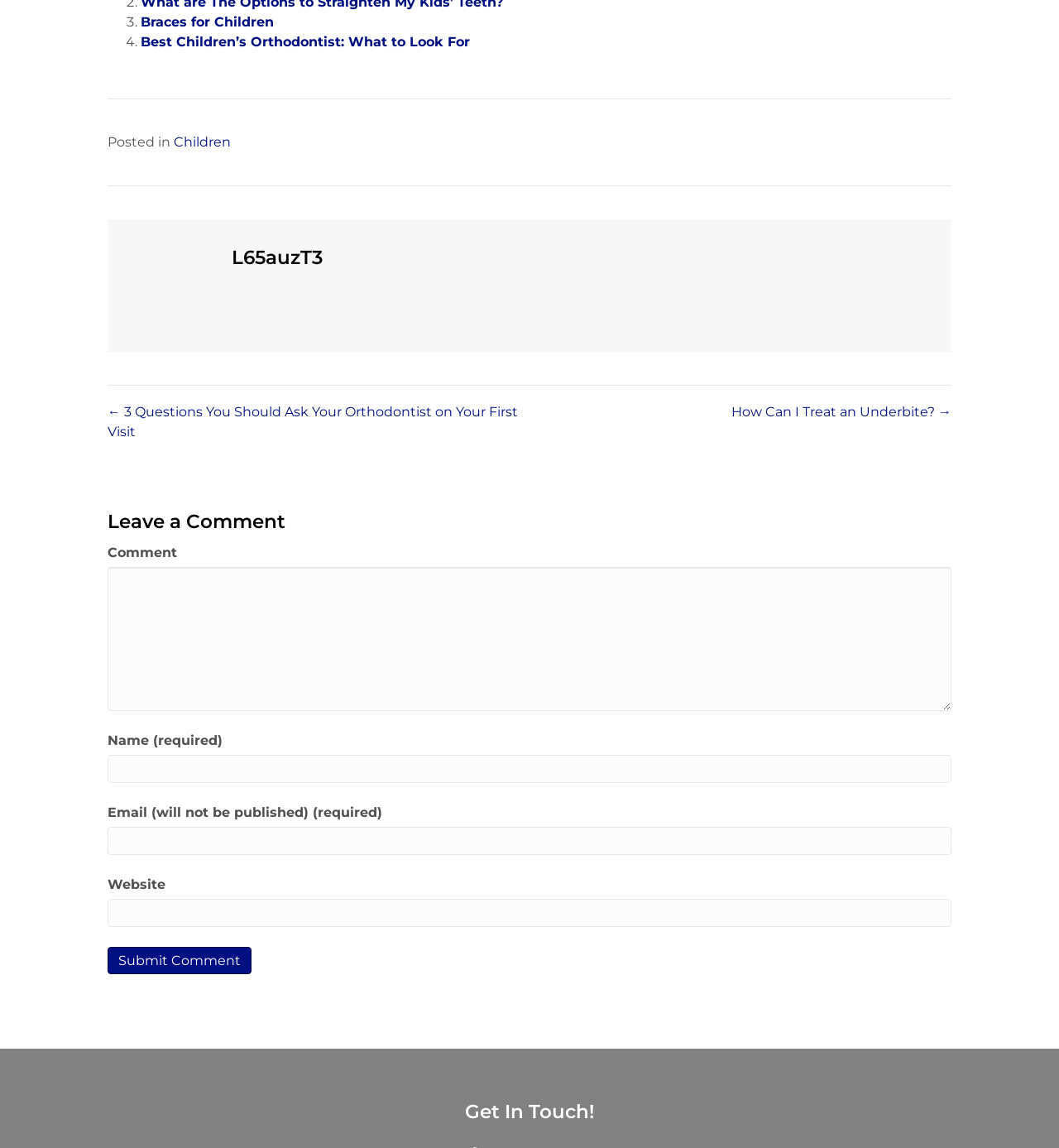Answer the question briefly using a single word or phrase: 
How many links are in the posts navigation?

2